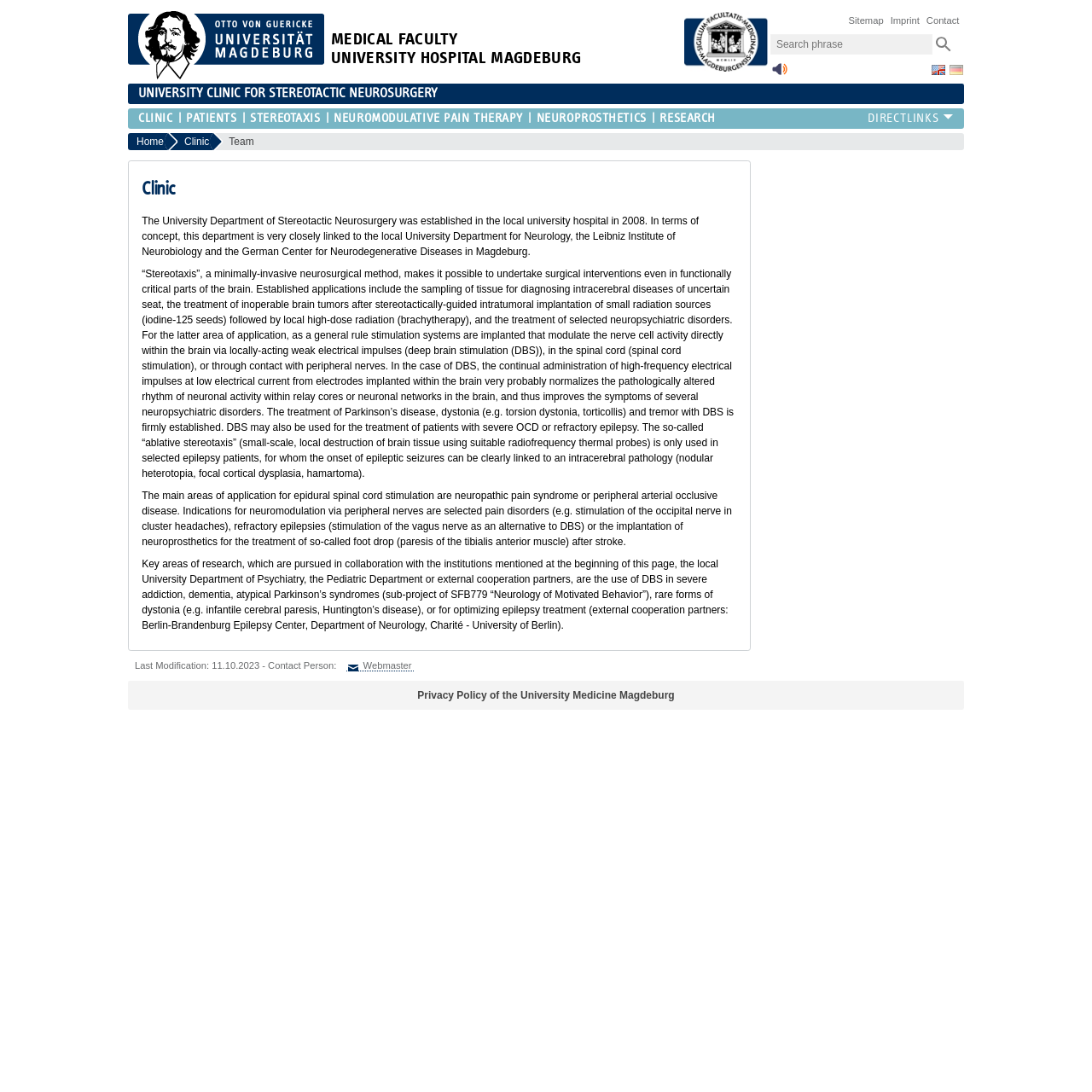Provide the bounding box coordinates for the area that should be clicked to complete the instruction: "Visit the medical faculty university hospital".

[0.297, 0.01, 0.539, 0.072]